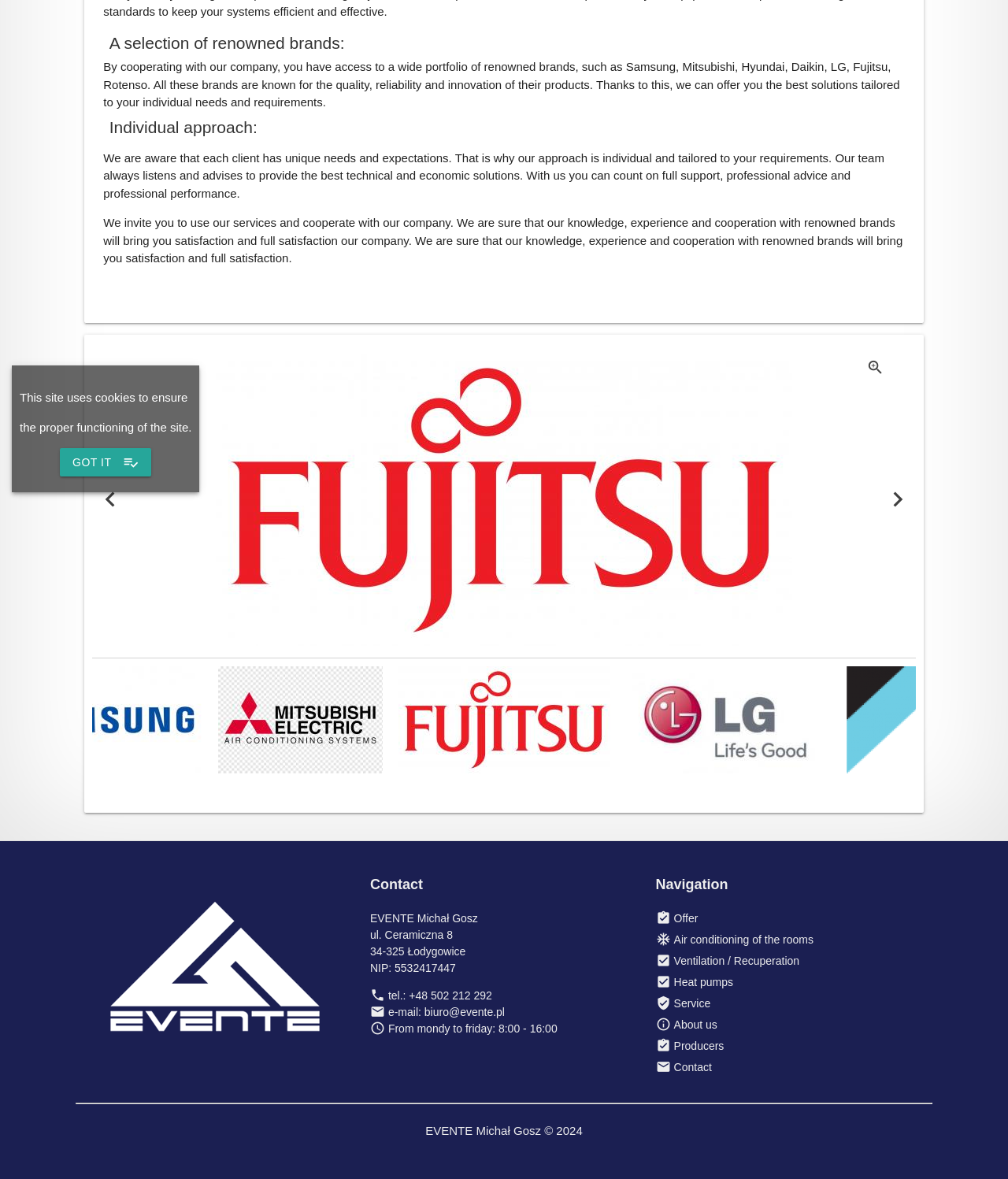Extract the bounding box for the UI element that matches this description: "Next".

[0.873, 0.409, 0.908, 0.439]